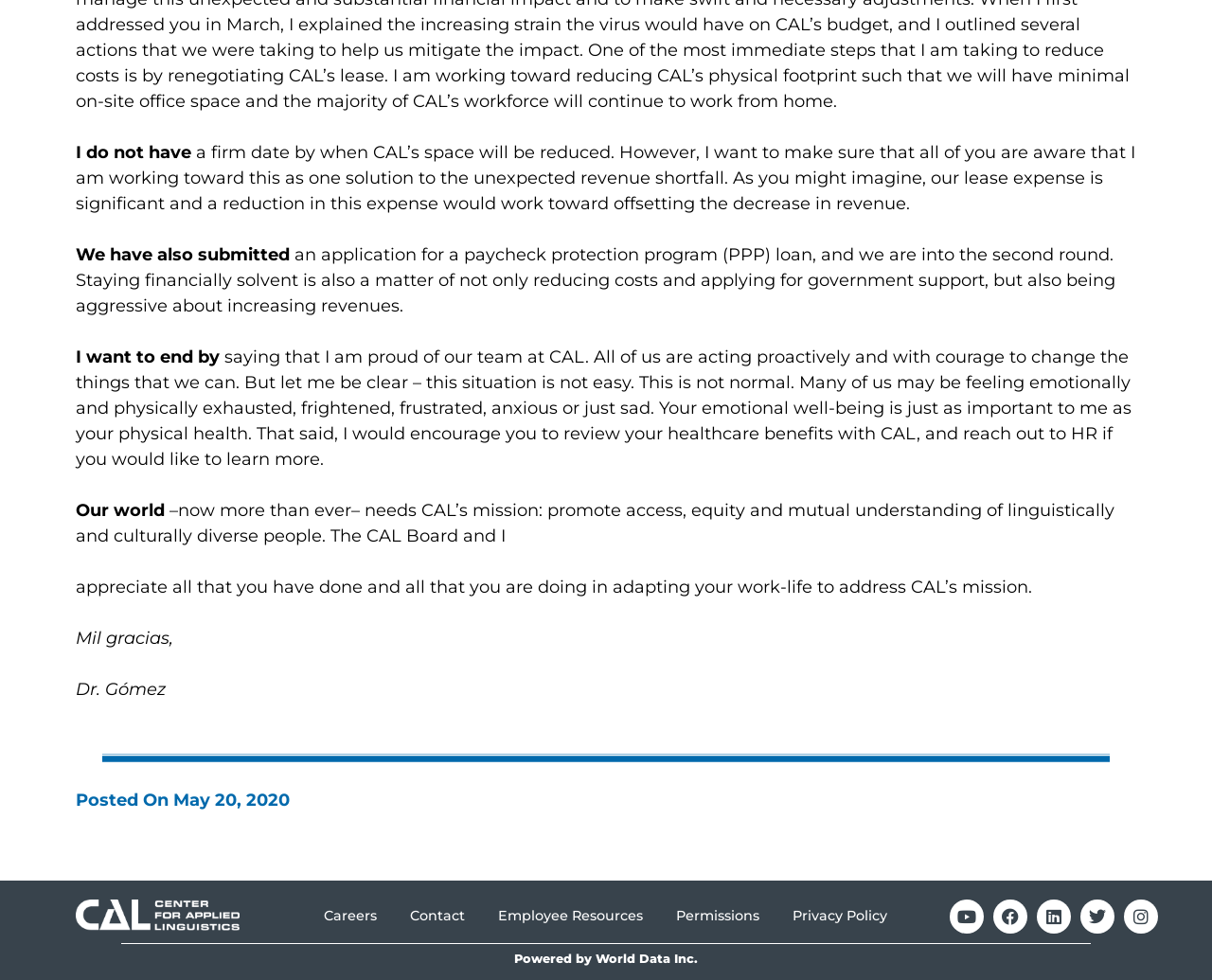Provide the bounding box coordinates of the HTML element described by the text: "Powered by World Data Inc.".

[0.424, 0.971, 0.576, 0.986]